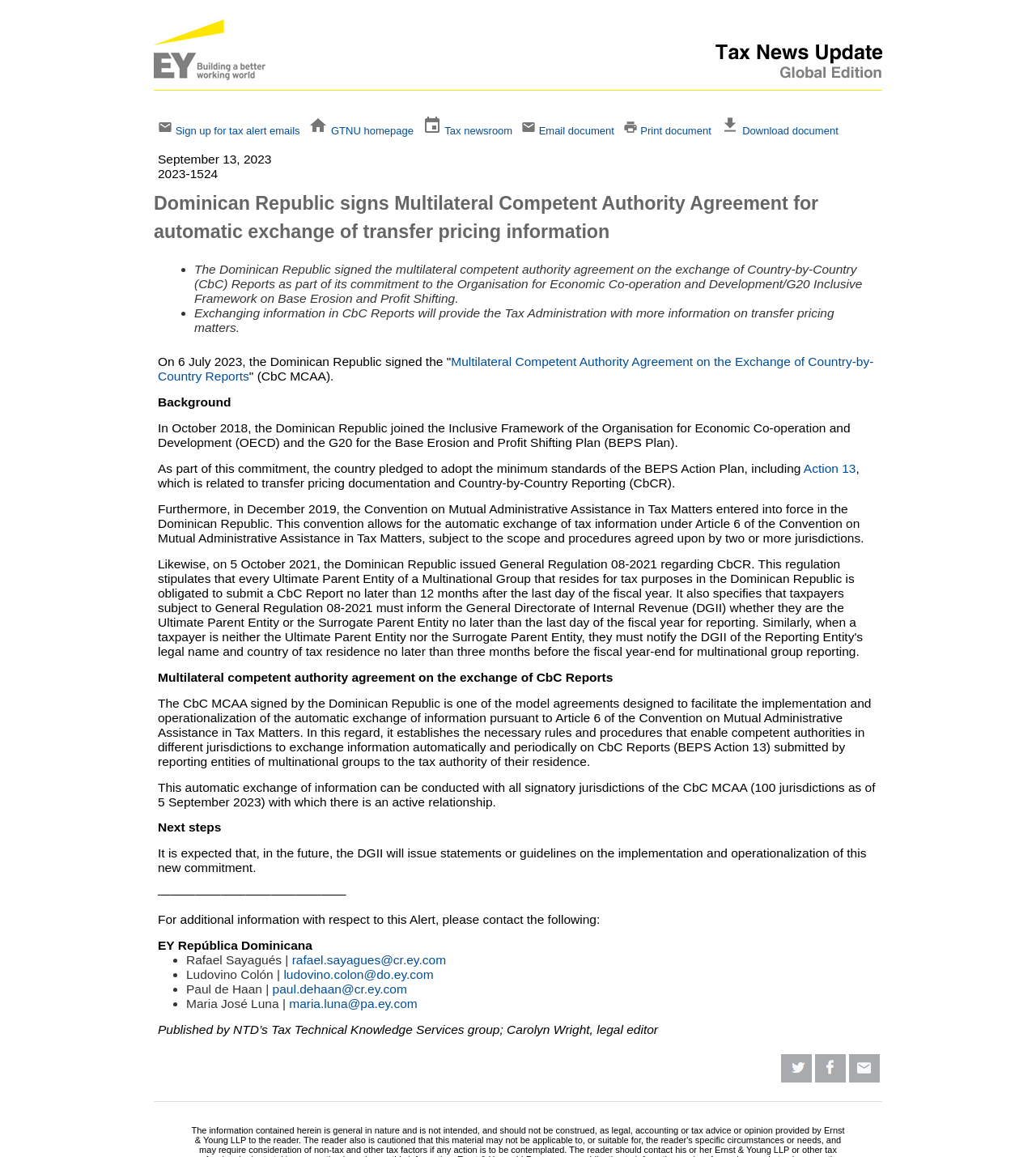Identify the bounding box for the described UI element. Provide the coordinates in (top-left x, top-left y, bottom-right x, bottom-right y) format with values ranging from 0 to 1: Print document

[0.618, 0.108, 0.687, 0.118]